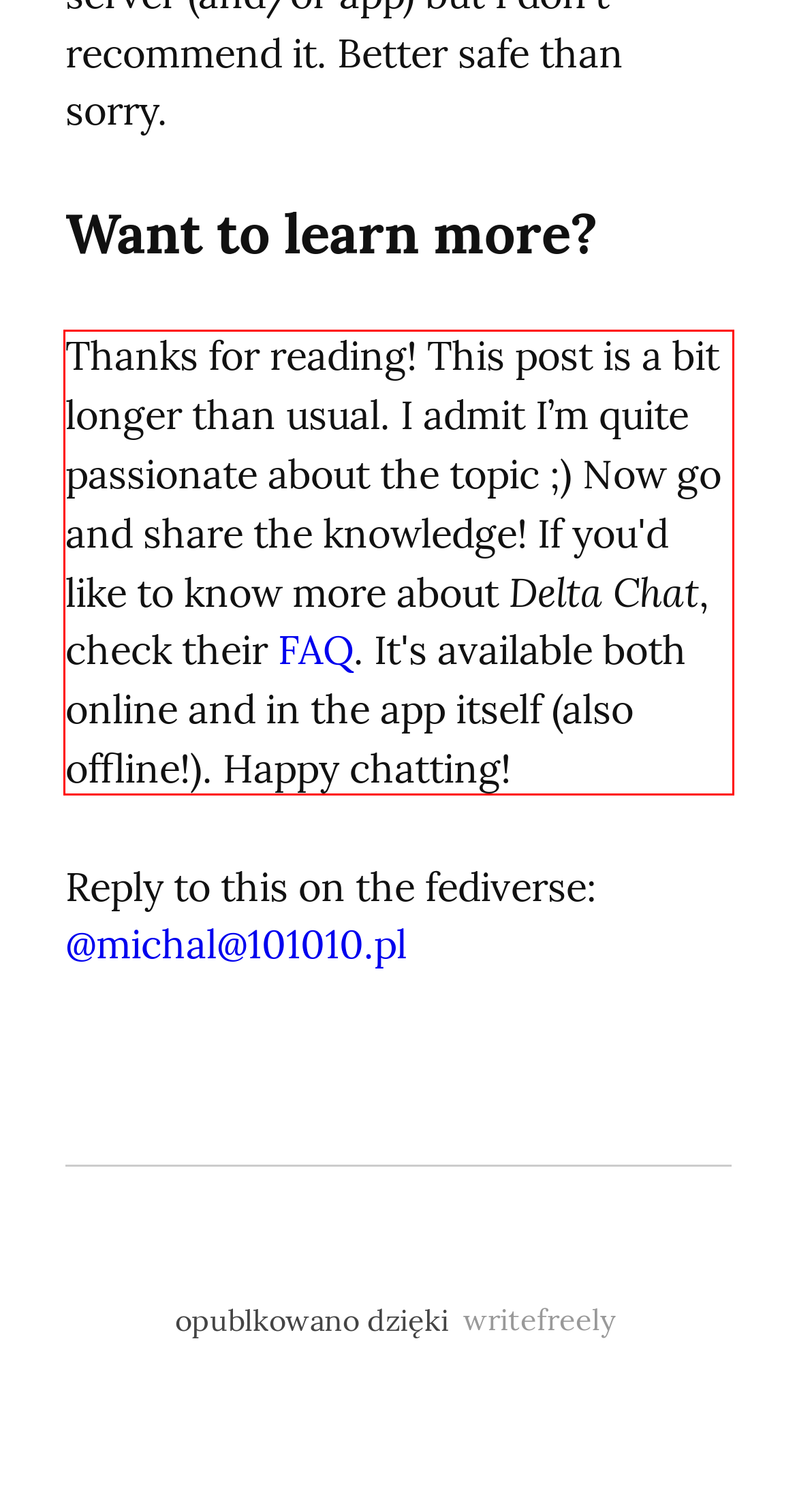From the provided screenshot, extract the text content that is enclosed within the red bounding box.

Thanks for reading! This post is a bit longer than usual. I admit I’m quite passionate about the topic ;) Now go and share the knowledge! If you'd like to know more about Delta Chat, check their FAQ. It's available both online and in the app itself (also offline!). Happy chatting!